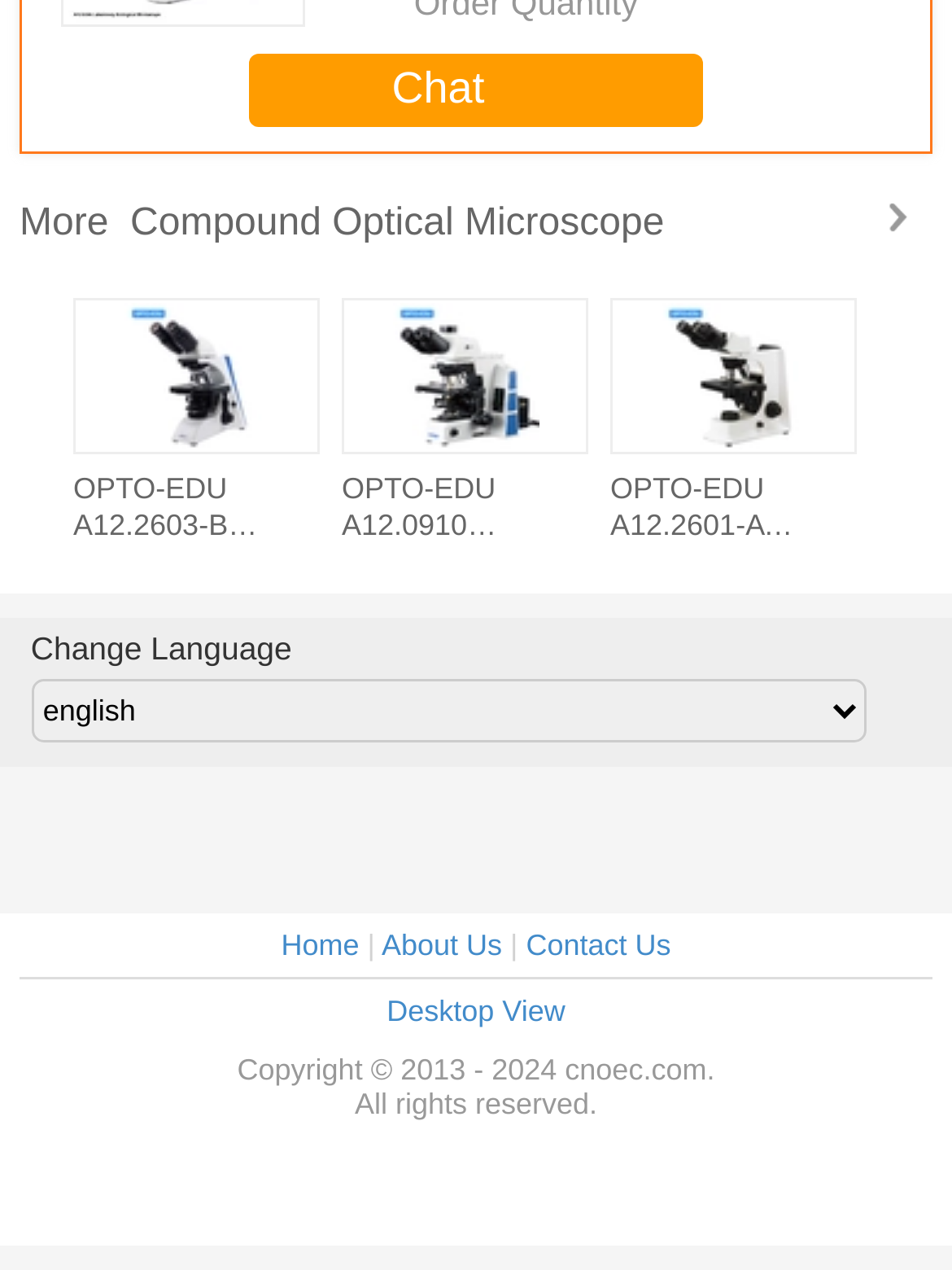Determine the bounding box coordinates of the region I should click to achieve the following instruction: "Click on the 'Chat' link". Ensure the bounding box coordinates are four float numbers between 0 and 1, i.e., [left, top, right, bottom].

[0.262, 0.042, 0.738, 0.1]